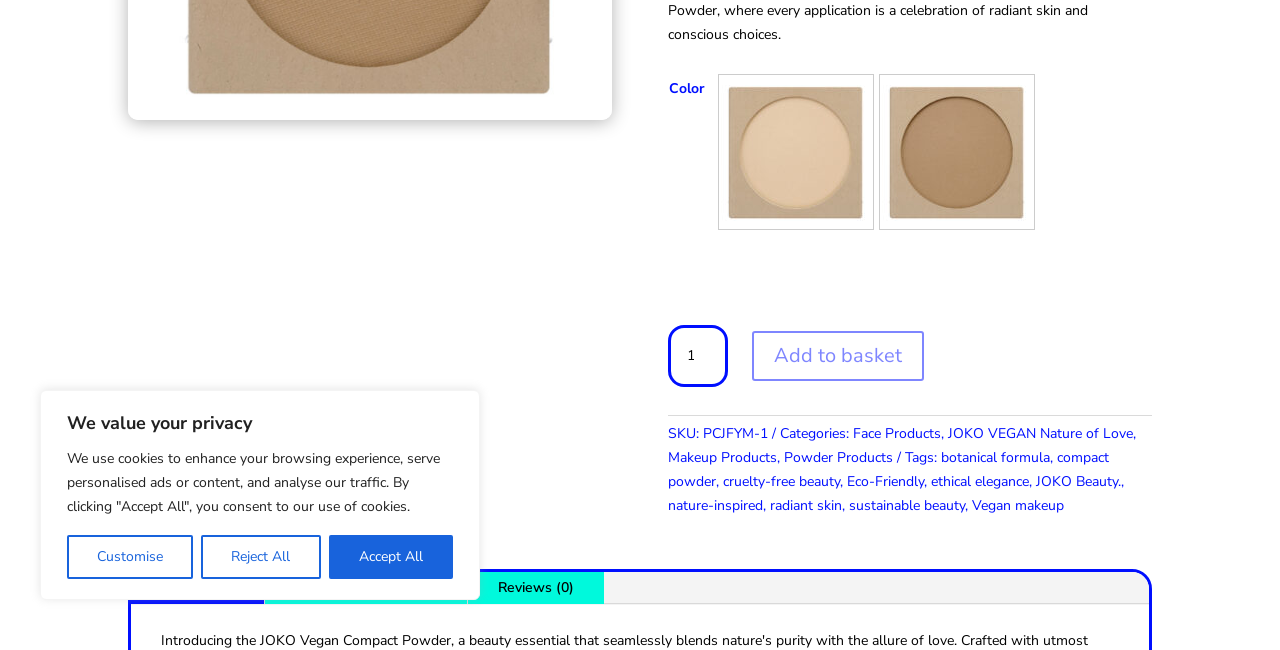Determine the bounding box coordinates for the HTML element described here: "Add to basket".

[0.588, 0.51, 0.722, 0.587]